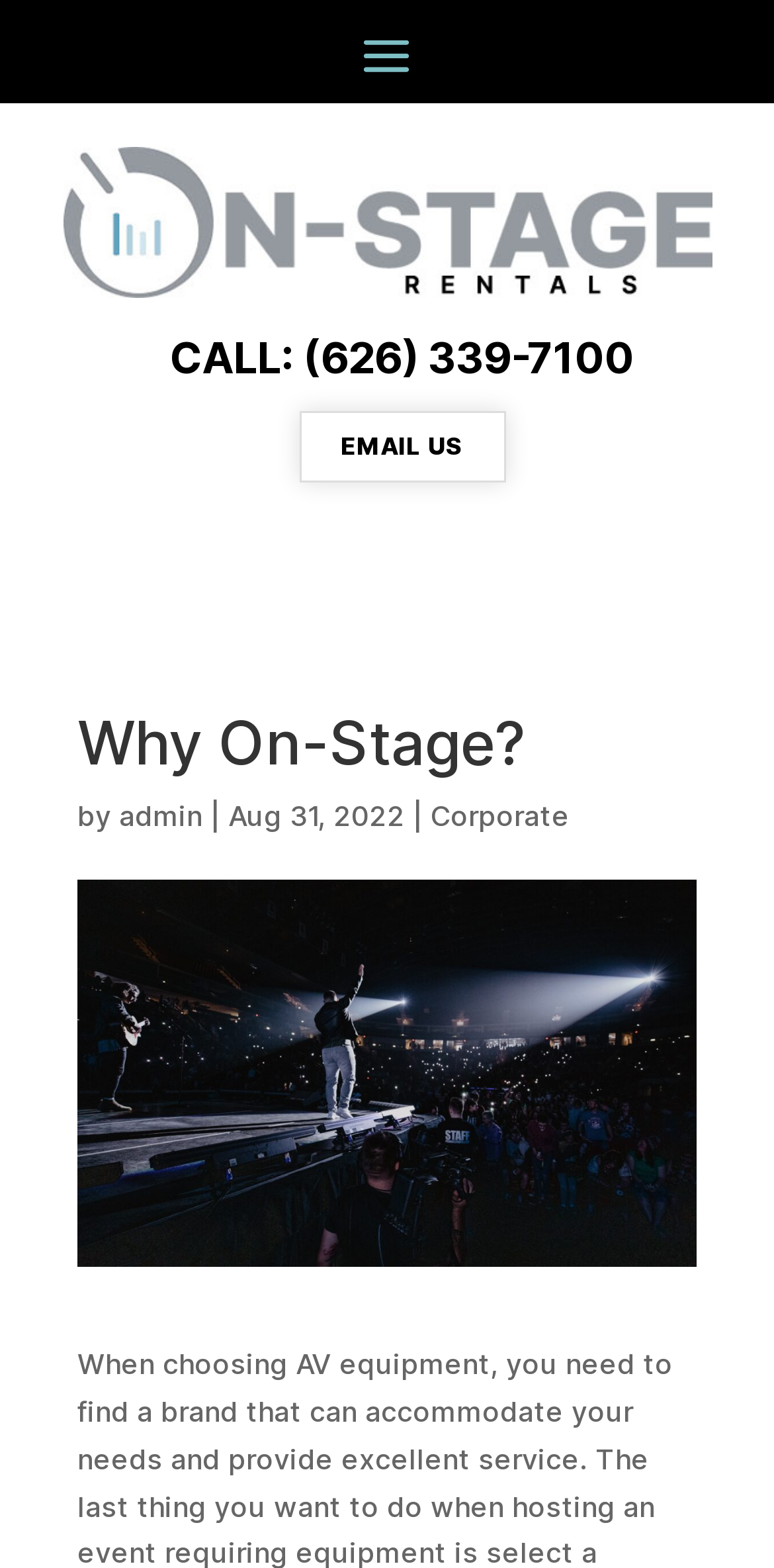What is the purpose of the webpage?
Give a single word or phrase answer based on the content of the image.

AV equipment rentals